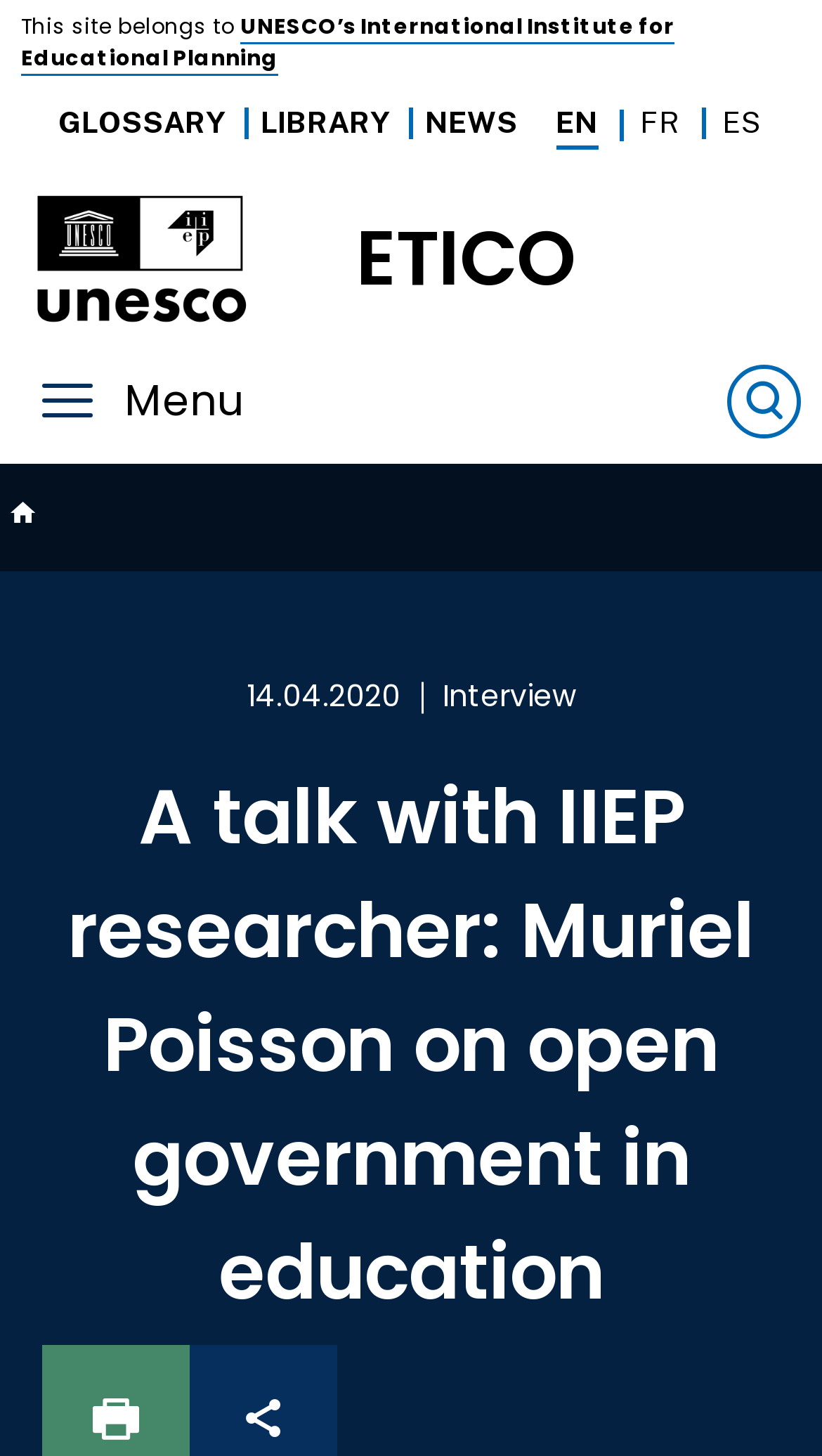Identify the bounding box of the UI element described as follows: "Fr". Provide the coordinates as four float numbers in the range of 0 to 1 [left, top, right, bottom].

[0.778, 0.069, 0.827, 0.1]